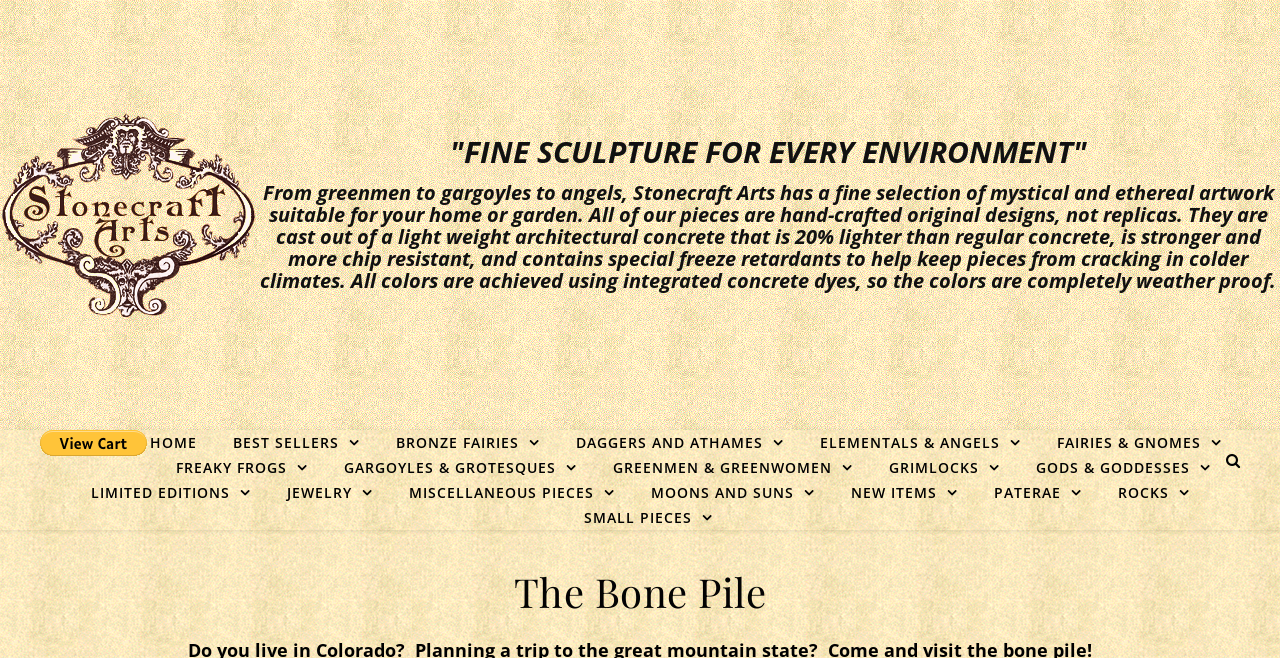Give a one-word or short-phrase answer to the following question: 
What type of artwork is sold on this website?

Fine sculpture